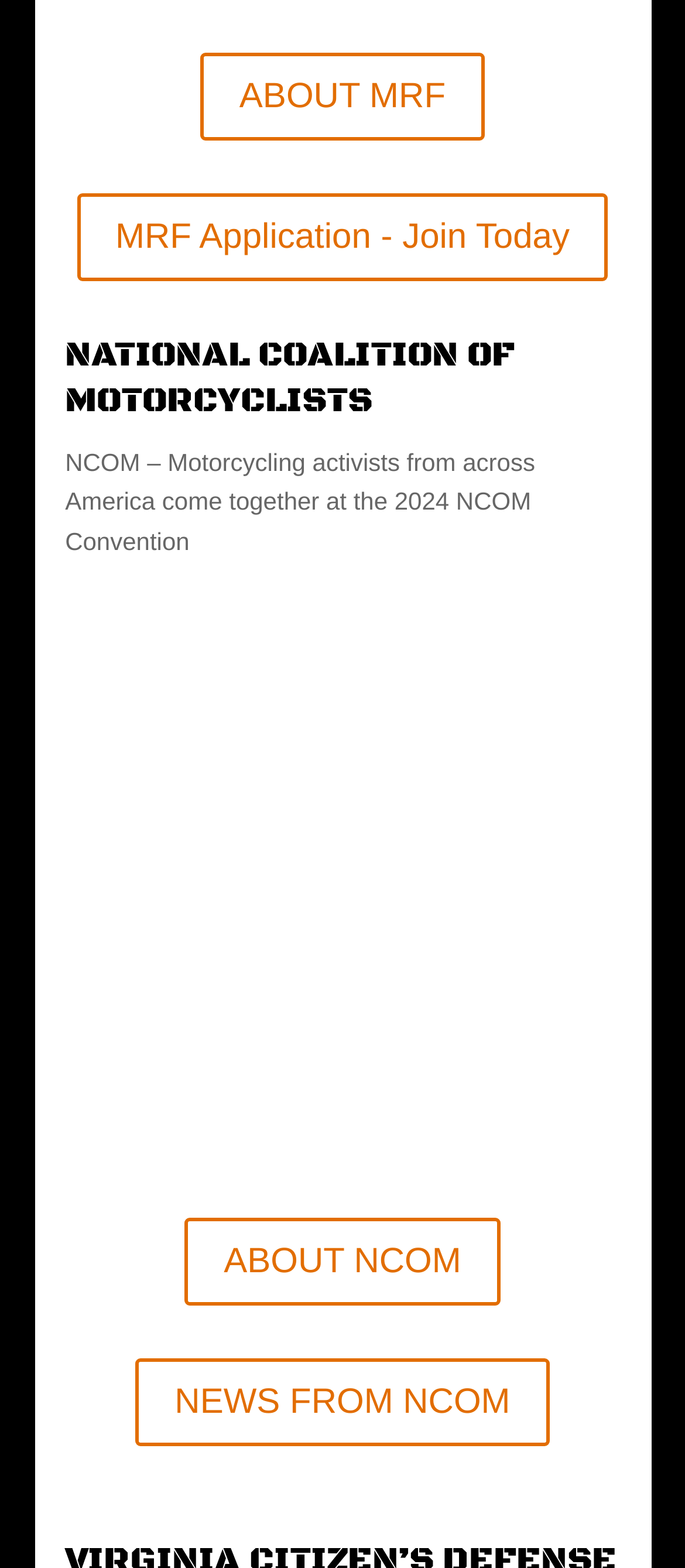Please reply with a single word or brief phrase to the question: 
What is the name of the national coalition?

NATIONAL COALITION OF MOTORCYCLISTS